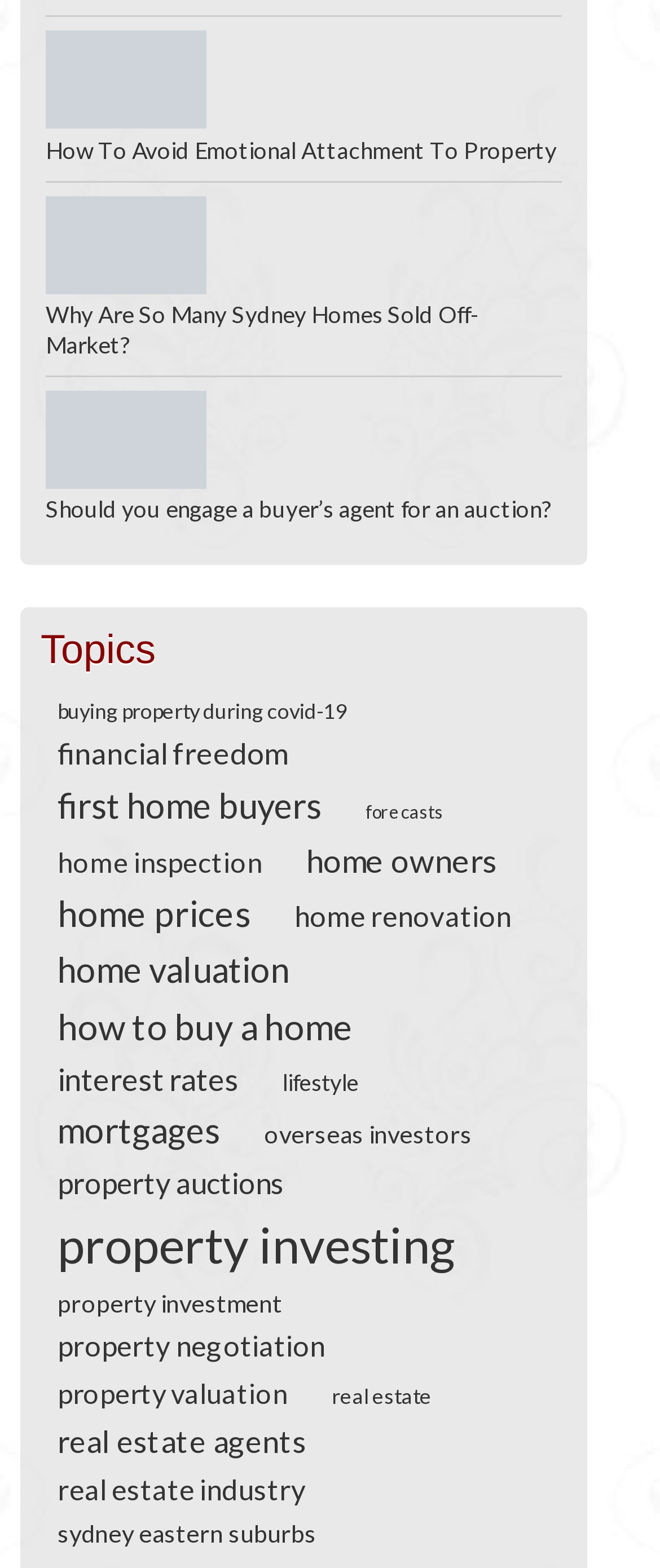Based on the description "lifestyle", find the bounding box of the specified UI element.

[0.403, 0.682, 0.569, 0.699]